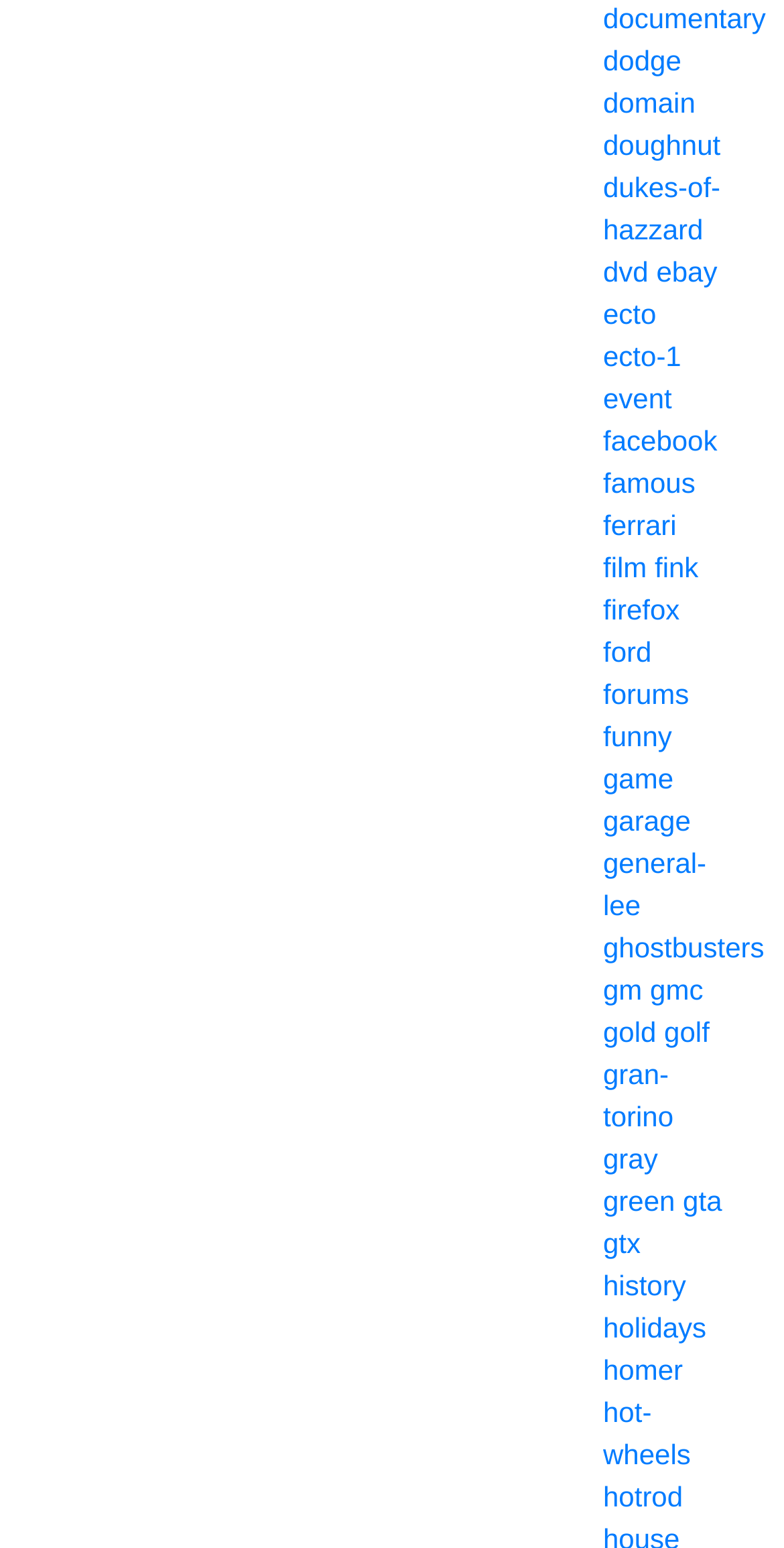Please specify the bounding box coordinates in the format (top-left x, top-left y, bottom-right x, bottom-right y), with values ranging from 0 to 1. Identify the bounding box for the UI component described as follows: ford

[0.769, 0.411, 0.831, 0.431]